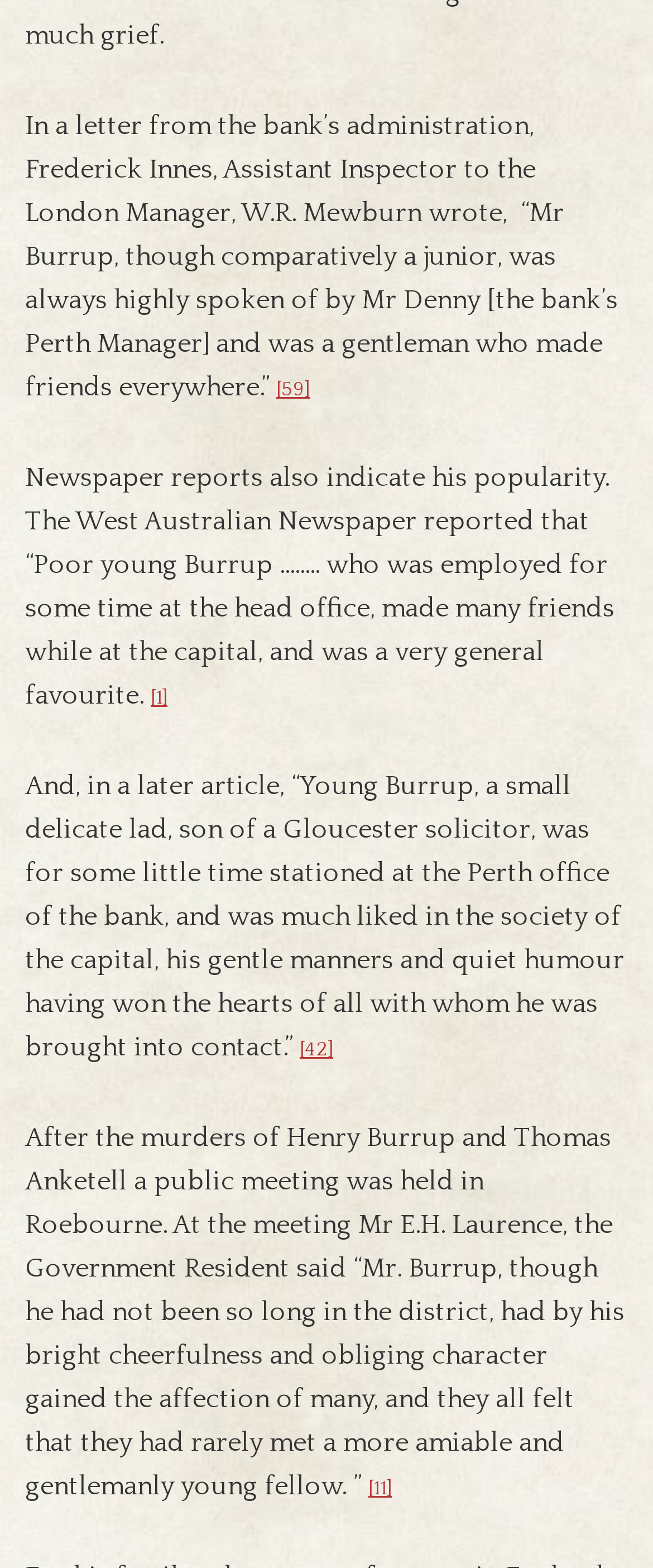Locate and provide the bounding box coordinates for the HTML element that matches this description: "Jonathan".

None